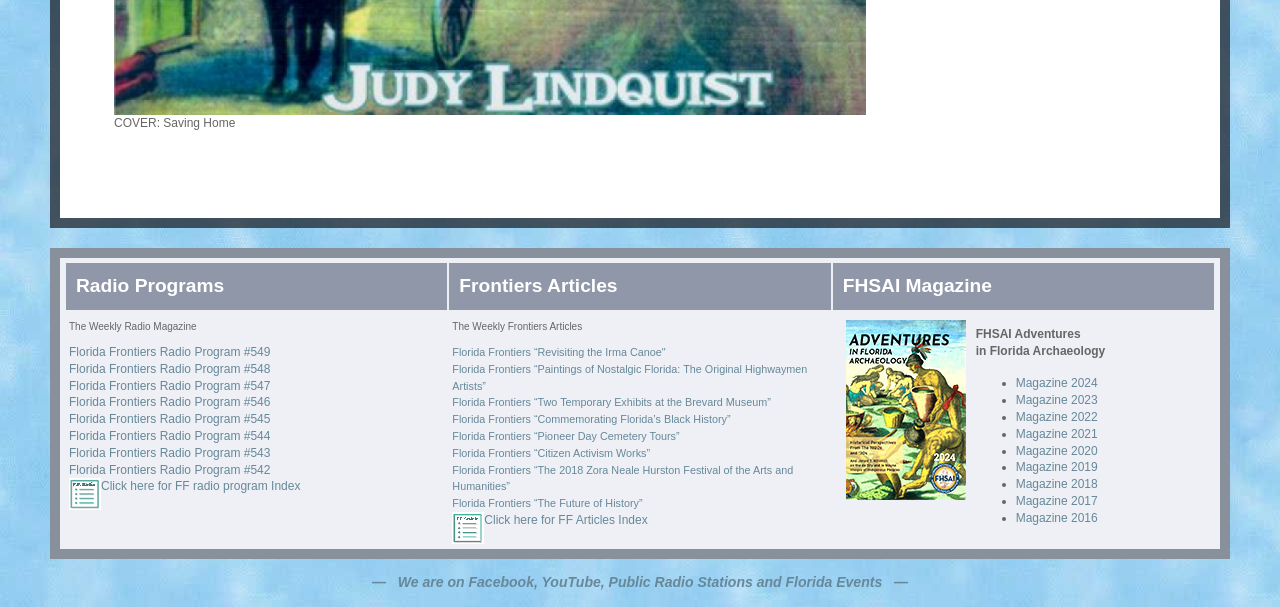Predict the bounding box for the UI component with the following description: "Magazine 2017".

[0.793, 0.814, 0.858, 0.837]